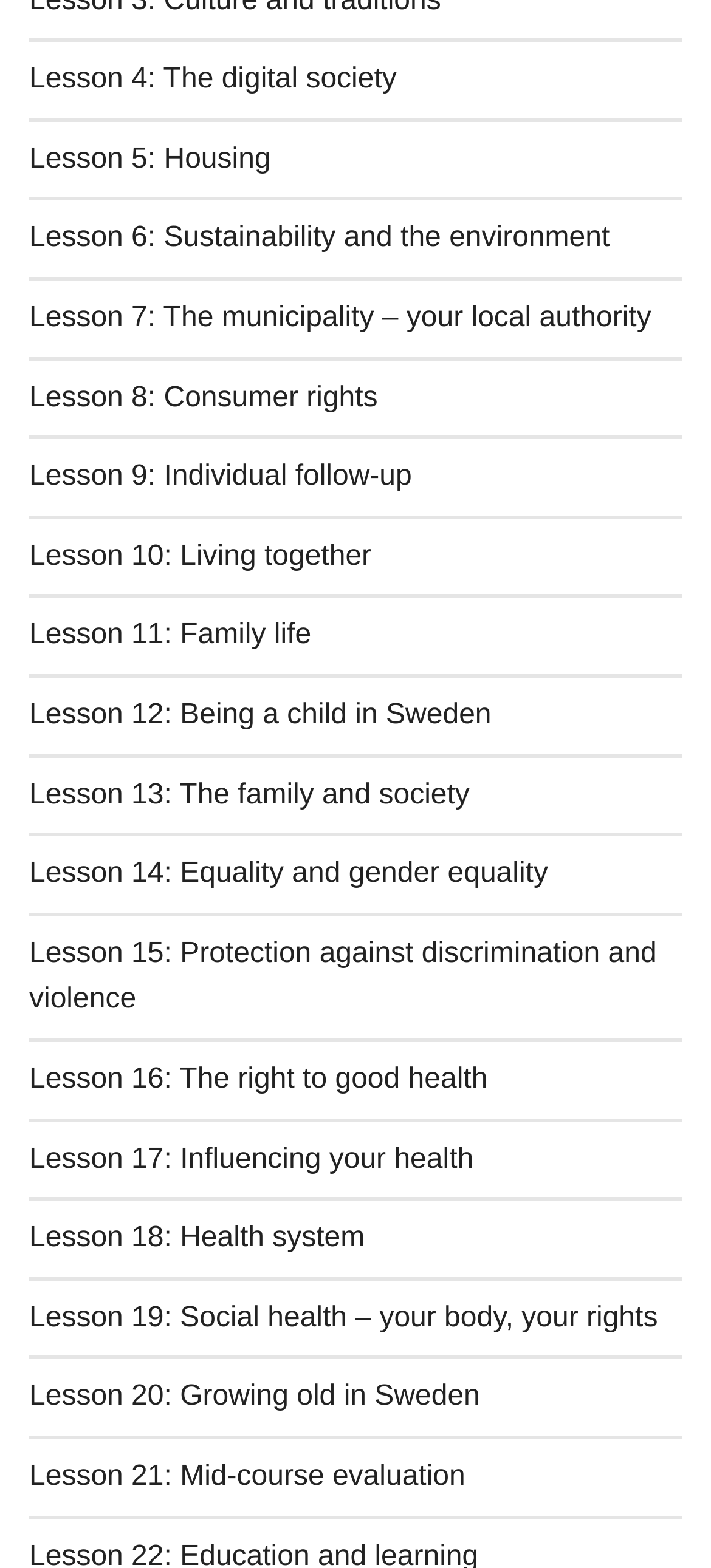Answer briefly with one word or phrase:
What is the topic of Lesson 15?

Protection against discrimination and violence